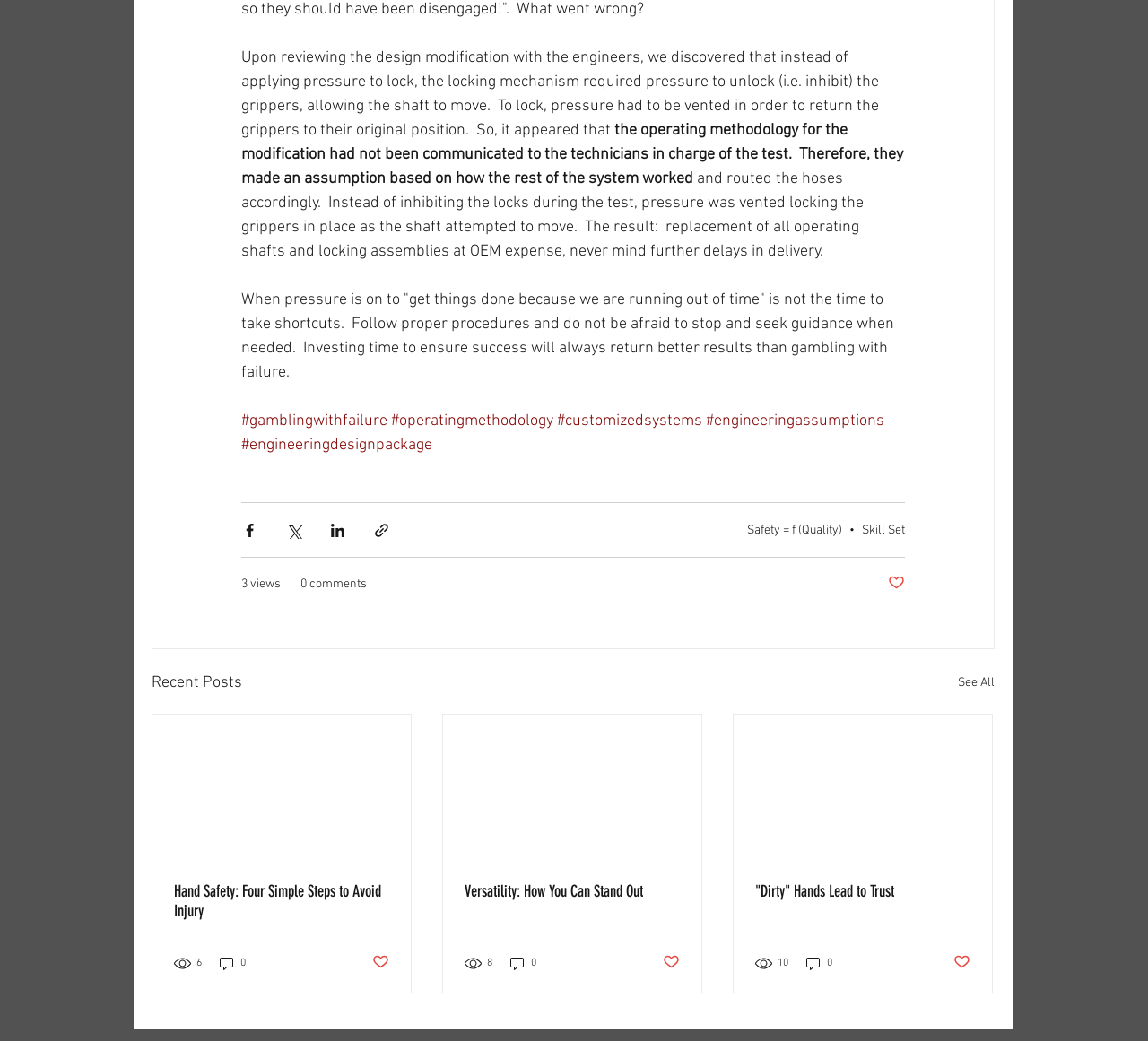Highlight the bounding box coordinates of the element you need to click to perform the following instruction: "Share via LinkedIn."

[0.287, 0.501, 0.302, 0.517]